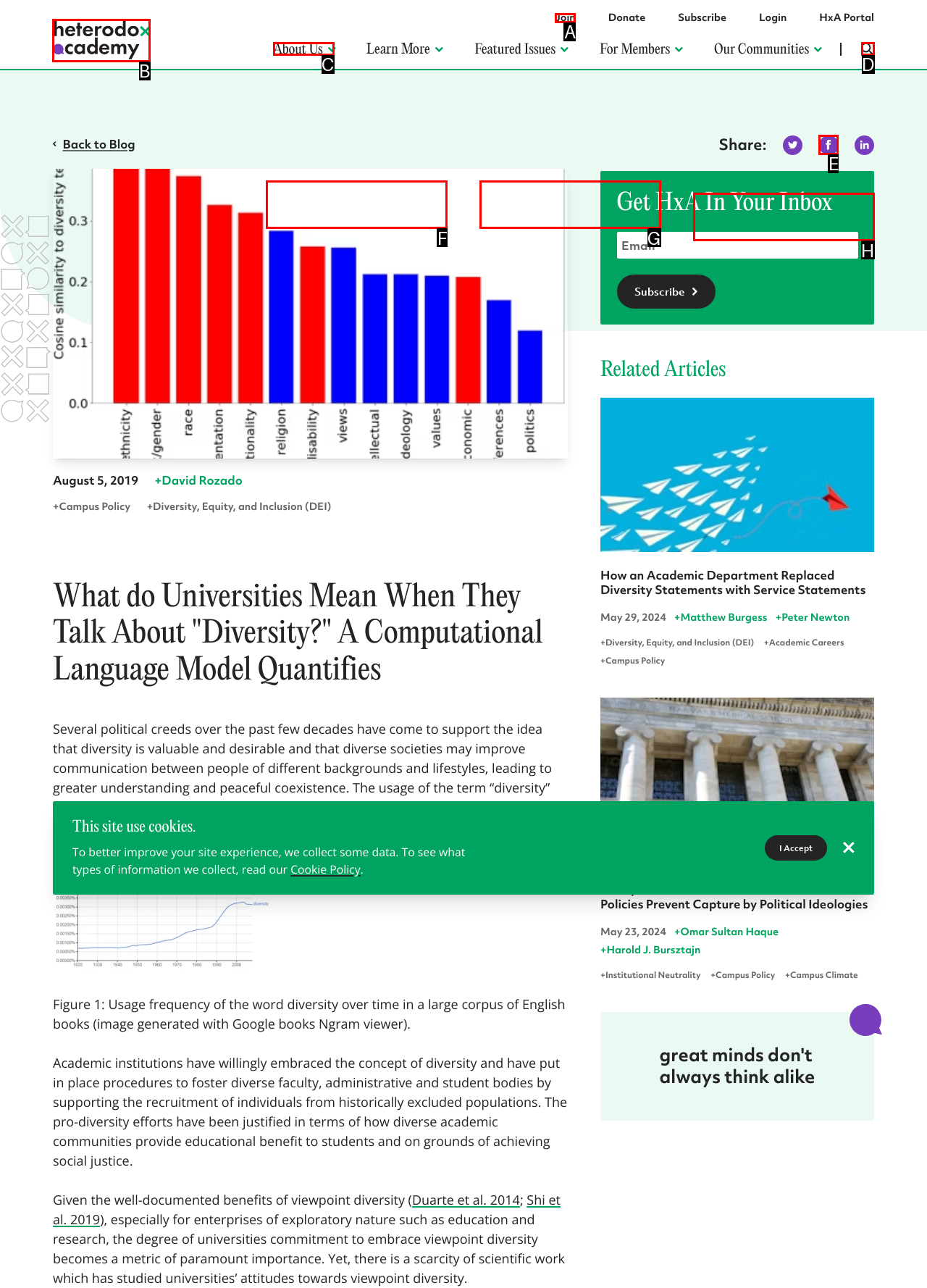Select the correct UI element to complete the task: learn more about Heterodox Academy
Please provide the letter of the chosen option.

B